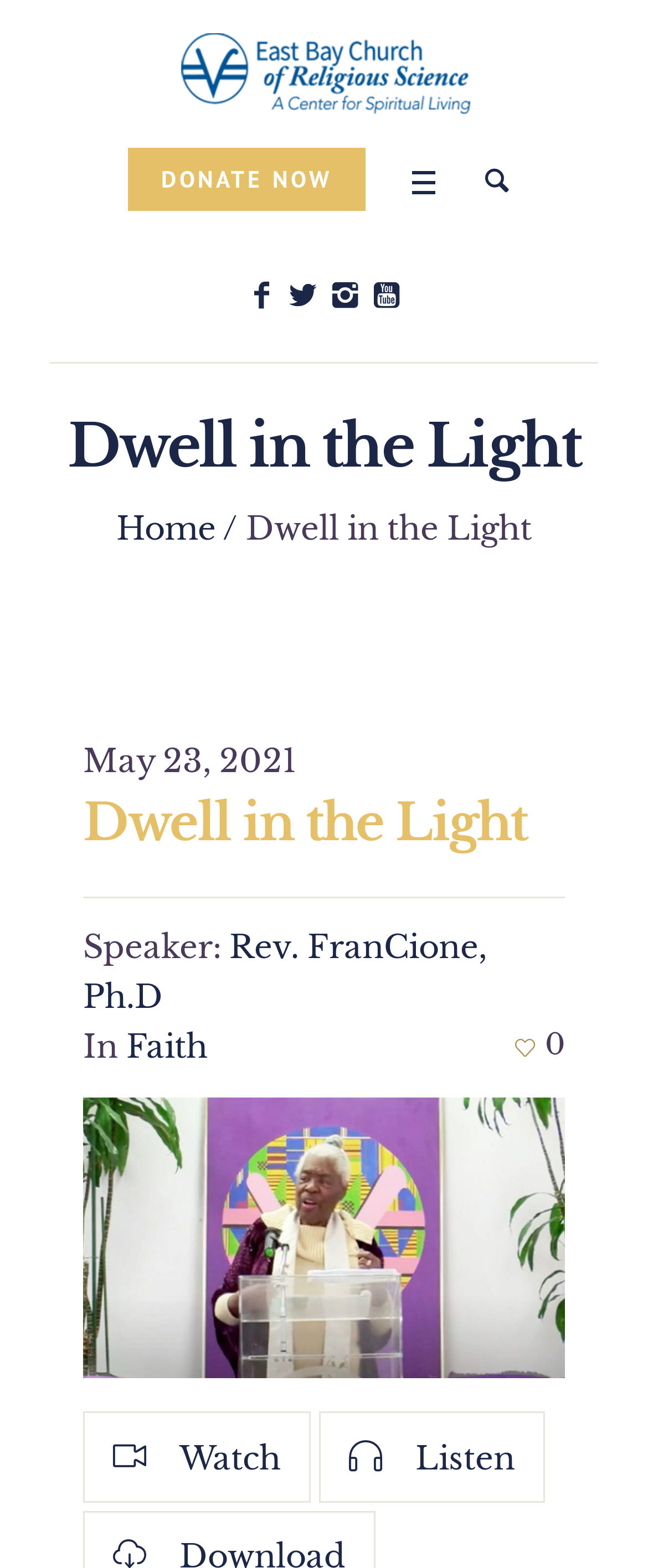How many ways can you engage with the service?
Refer to the image and give a detailed answer to the question.

You can engage with the service in three ways: watching, listening, and reading. This can be found in the section that provides links to engage with the service, where it says 'Watch', 'Listen', and 'Dwell in the Light'.